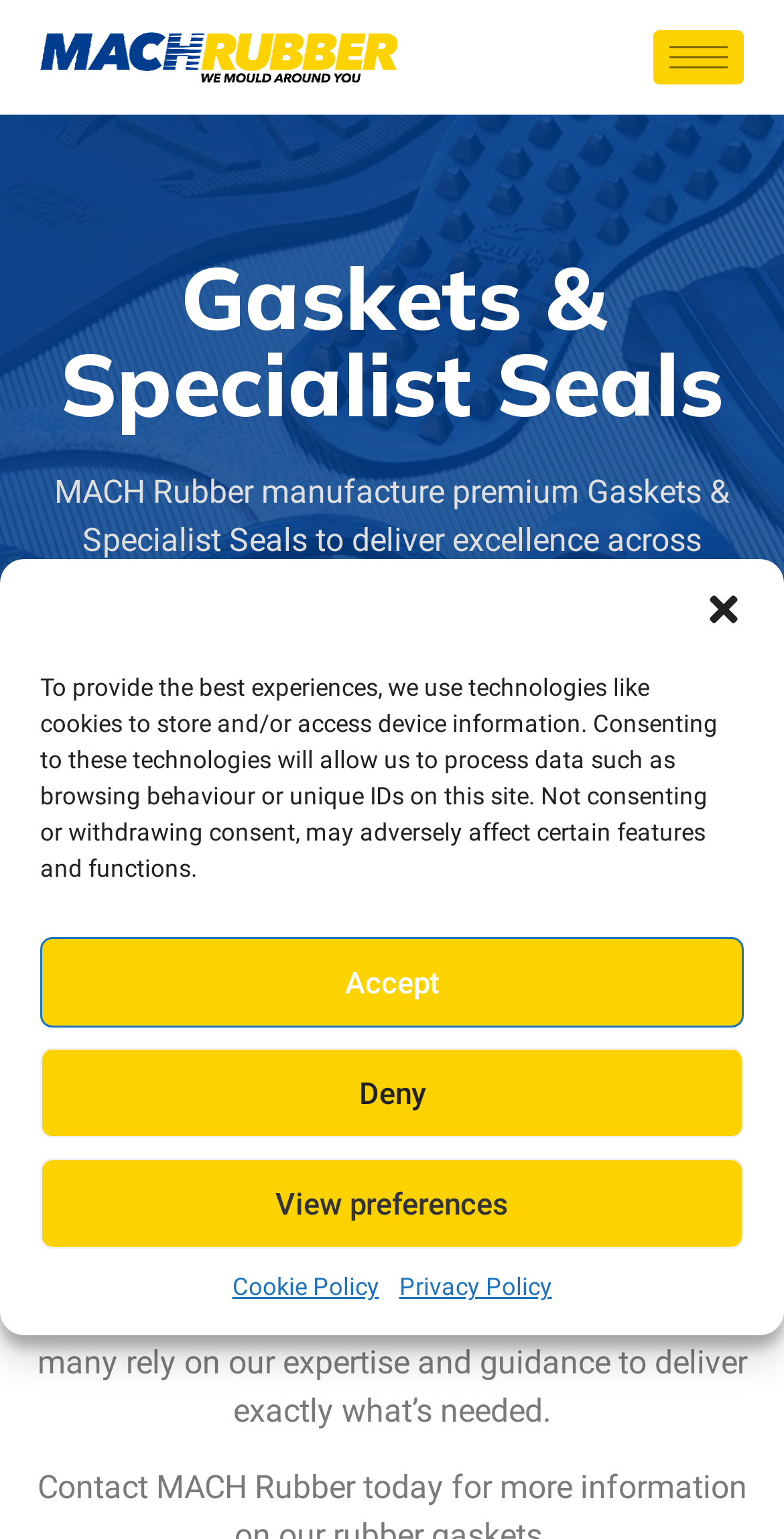What industries do MACH Rubber's products cater to?
Please provide a detailed and thorough answer to the question.

According to the webpage content, specifically the static text 'manufacture and supply a range of high quality gaskets for a variety of industries...', it is clear that MACH Rubber's products cater to a variety of industries.